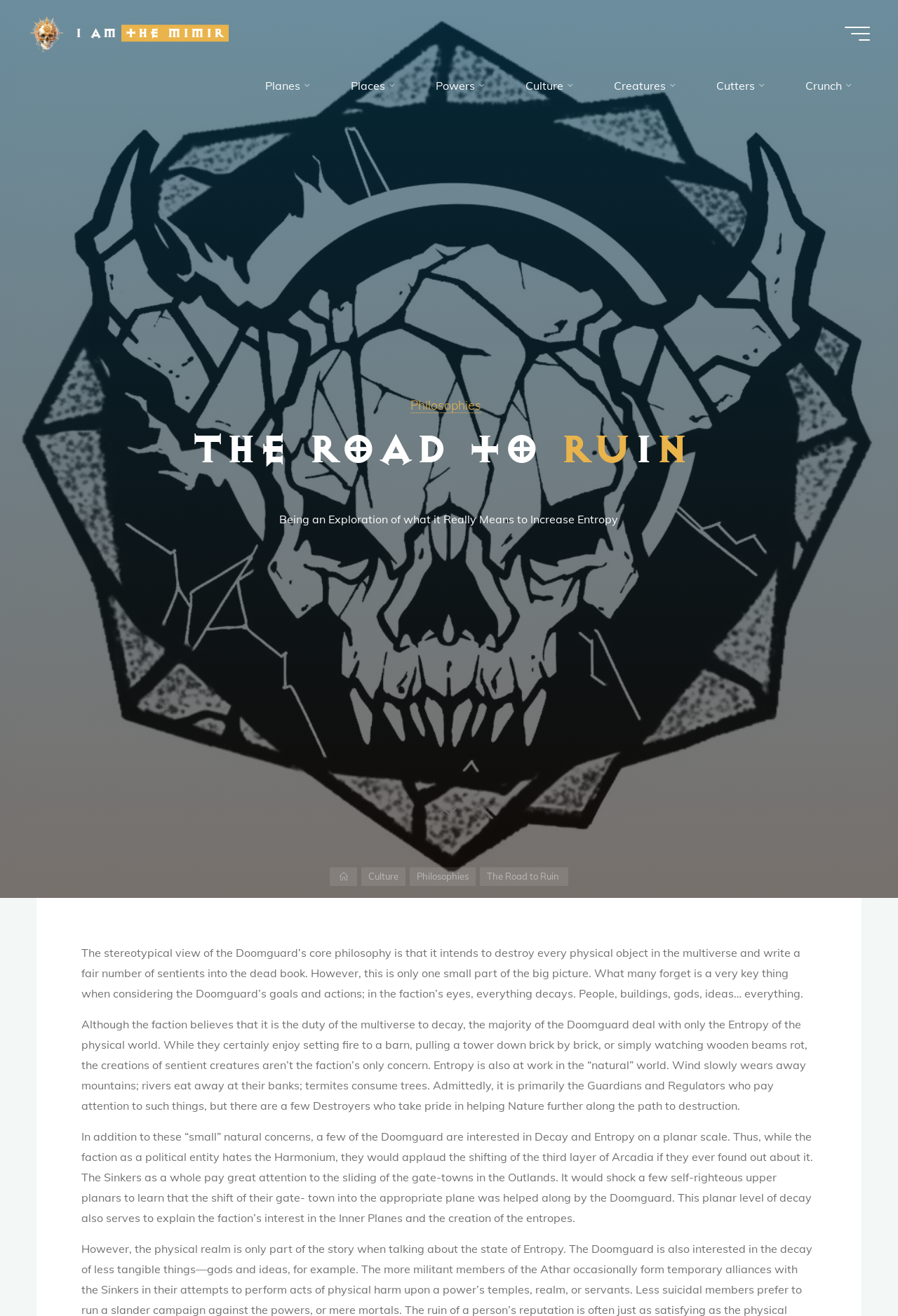Identify the bounding box coordinates of the section to be clicked to complete the task described by the following instruction: "Go to 'Planes'". The coordinates should be four float numbers between 0 and 1, formatted as [left, top, right, bottom].

[0.27, 0.045, 0.366, 0.085]